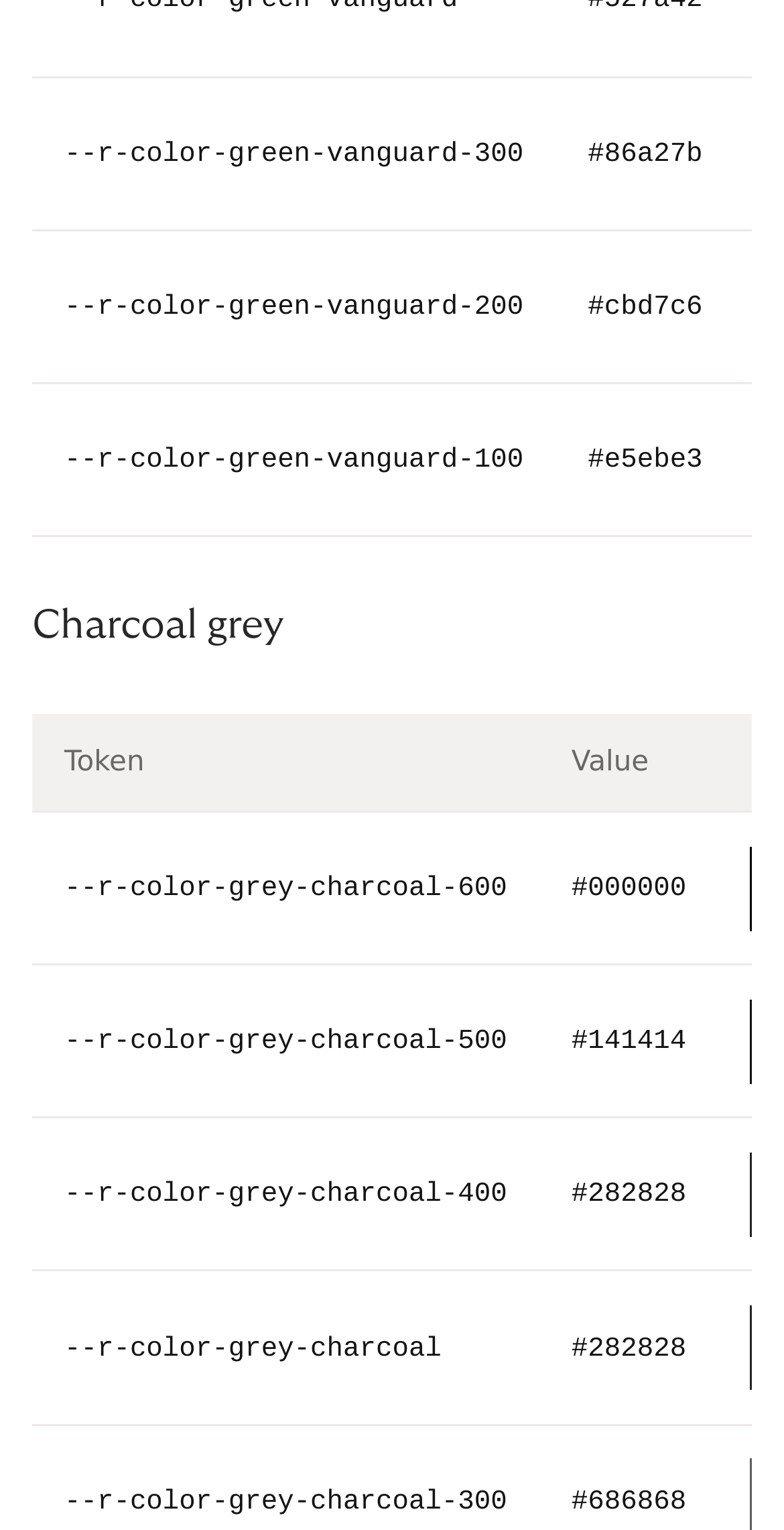What is the heading above the gridcells?
Refer to the image and offer an in-depth and detailed answer to the question.

The heading above the gridcells is 'Charcoal grey', which suggests that the colors listed below are different shades of grey.